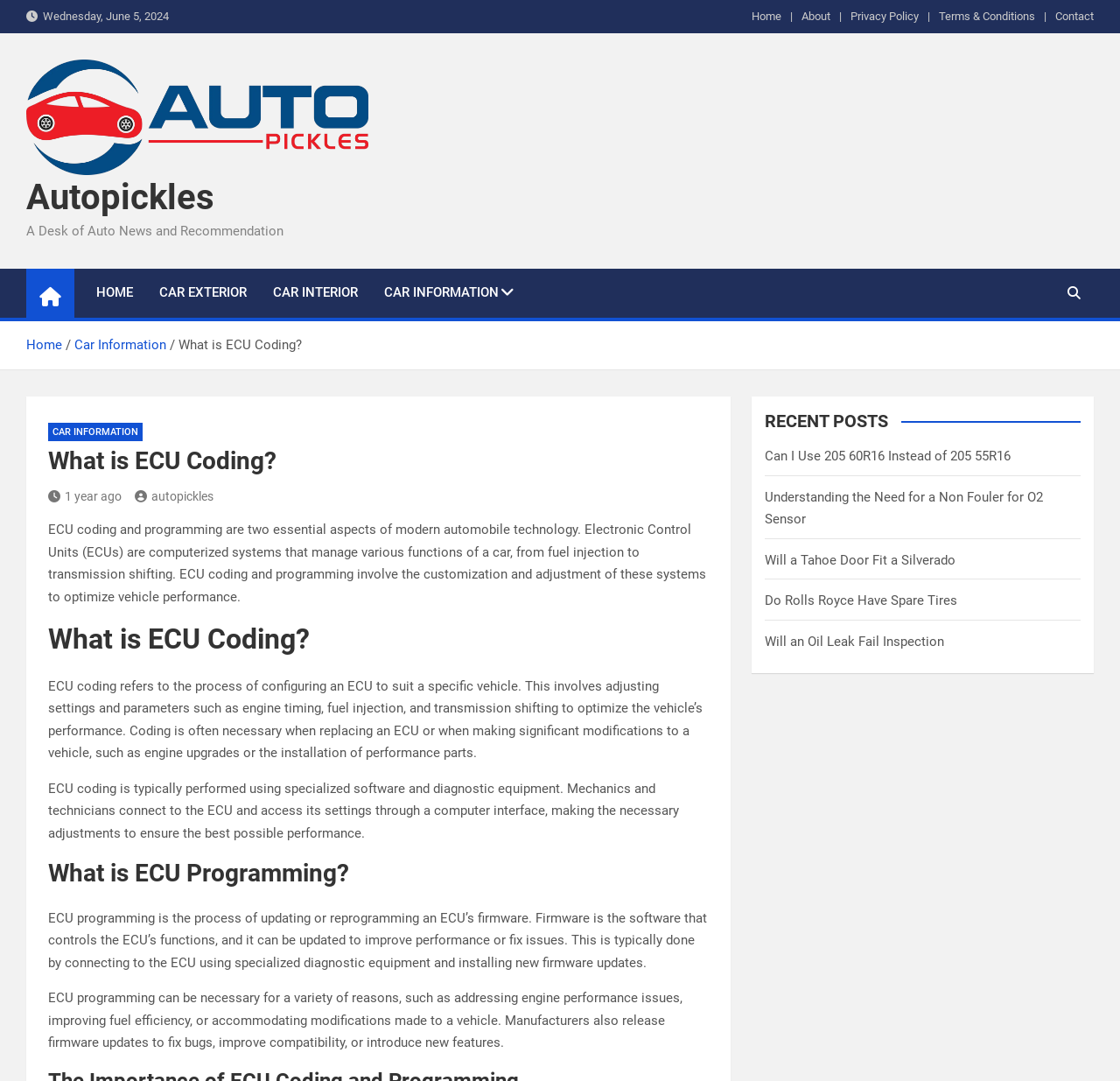Determine the bounding box coordinates of the region to click in order to accomplish the following instruction: "Click the 'CAR INFORMATION' link". Provide the coordinates as four float numbers between 0 and 1, specifically [left, top, right, bottom].

[0.043, 0.391, 0.127, 0.408]